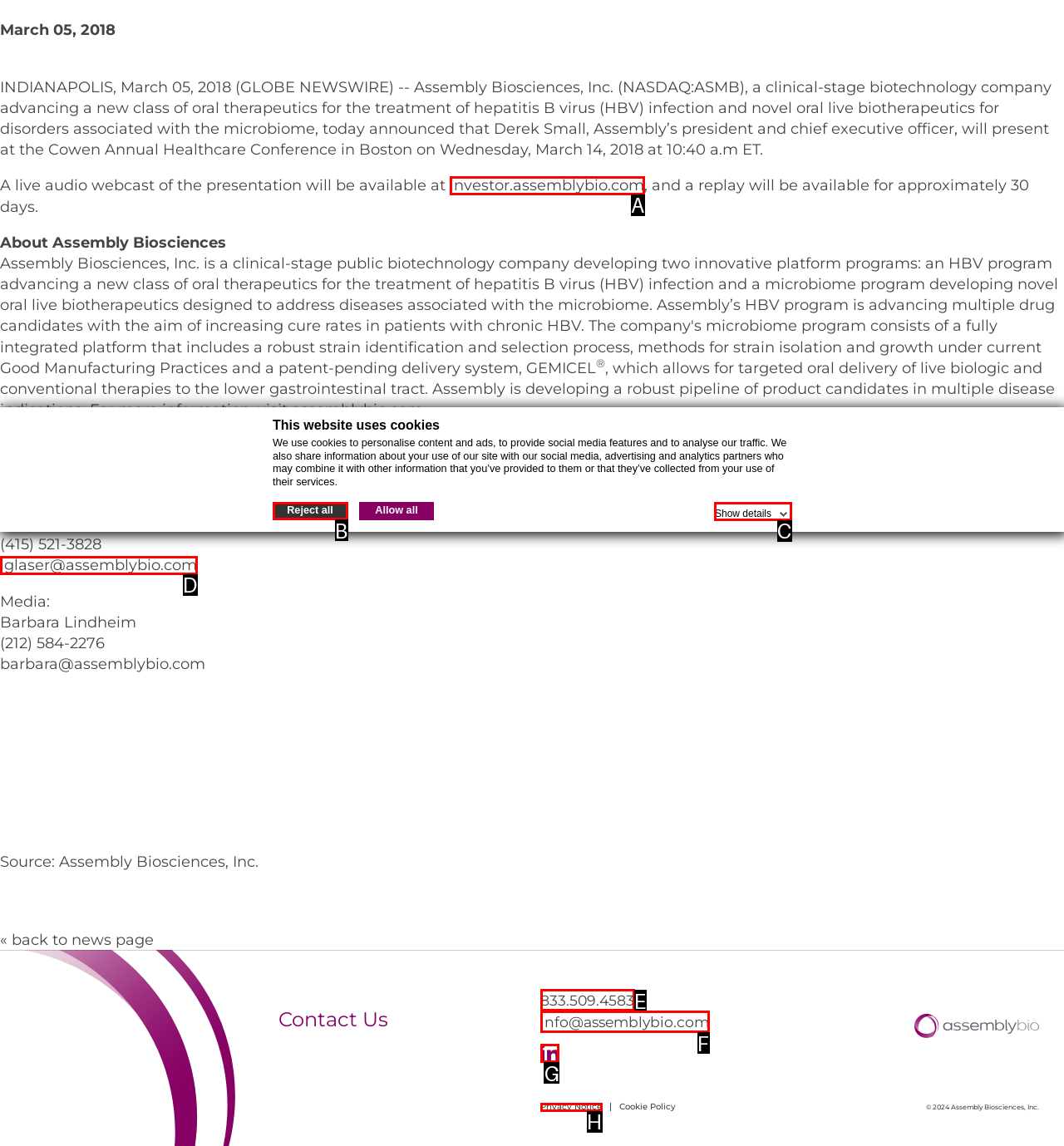Choose the letter of the UI element that aligns with the following description: investor.assemblybio.com
State your answer as the letter from the listed options.

A